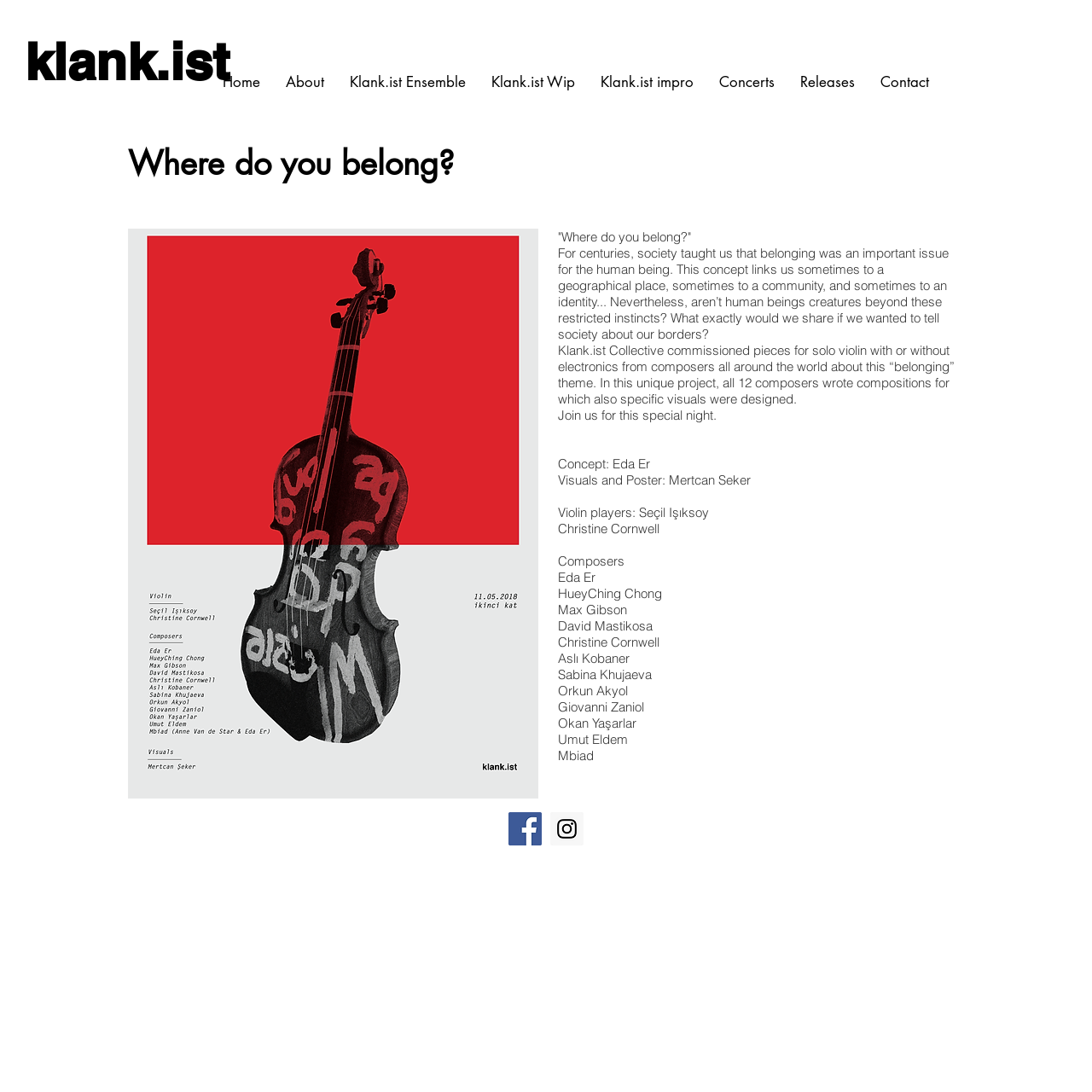Pinpoint the bounding box coordinates of the element to be clicked to execute the instruction: "Open the 'Facebook Social Icon' link".

[0.466, 0.744, 0.496, 0.774]